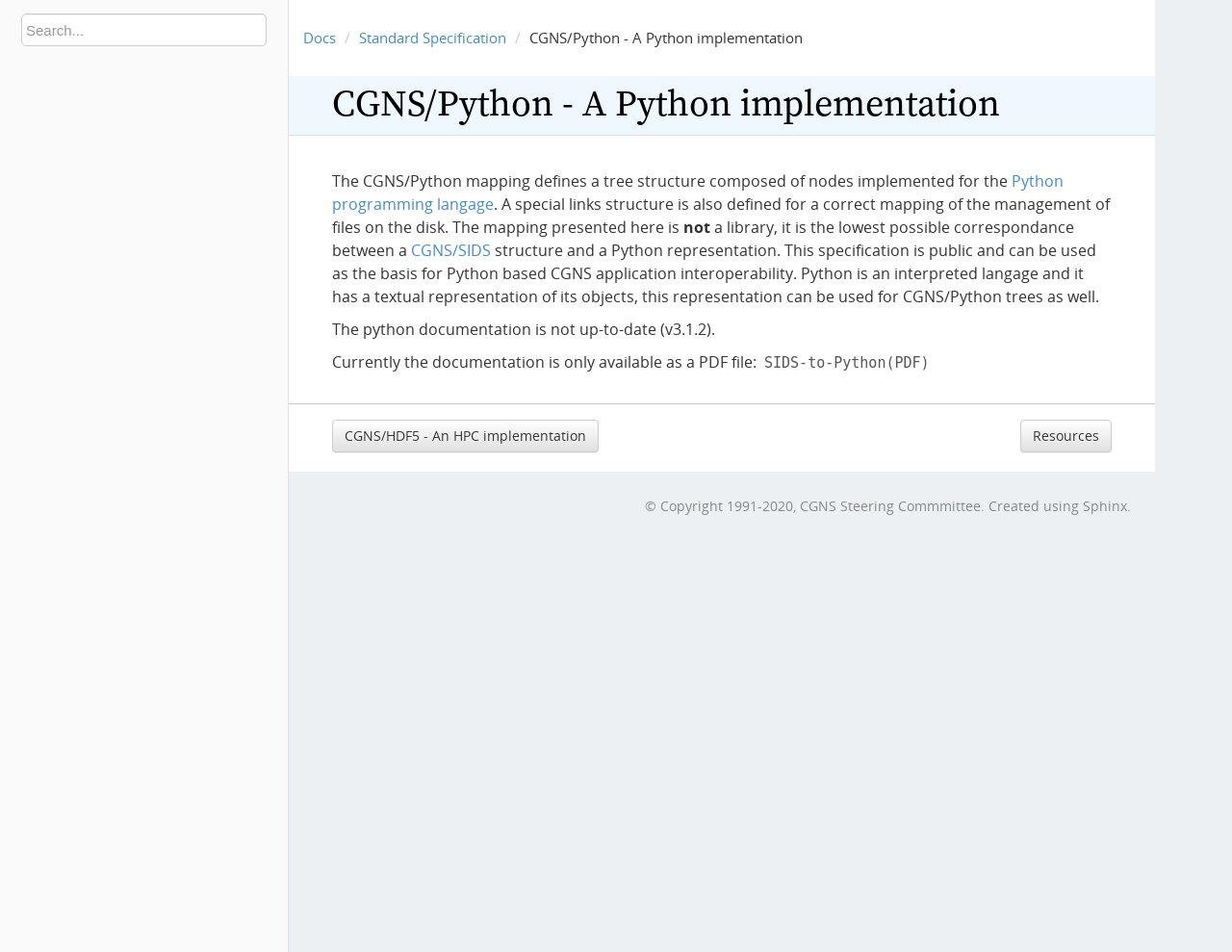Locate the bounding box coordinates of the item that should be clicked to fulfill the instruction: "Search for something".

[0.017, 0.014, 0.216, 0.049]